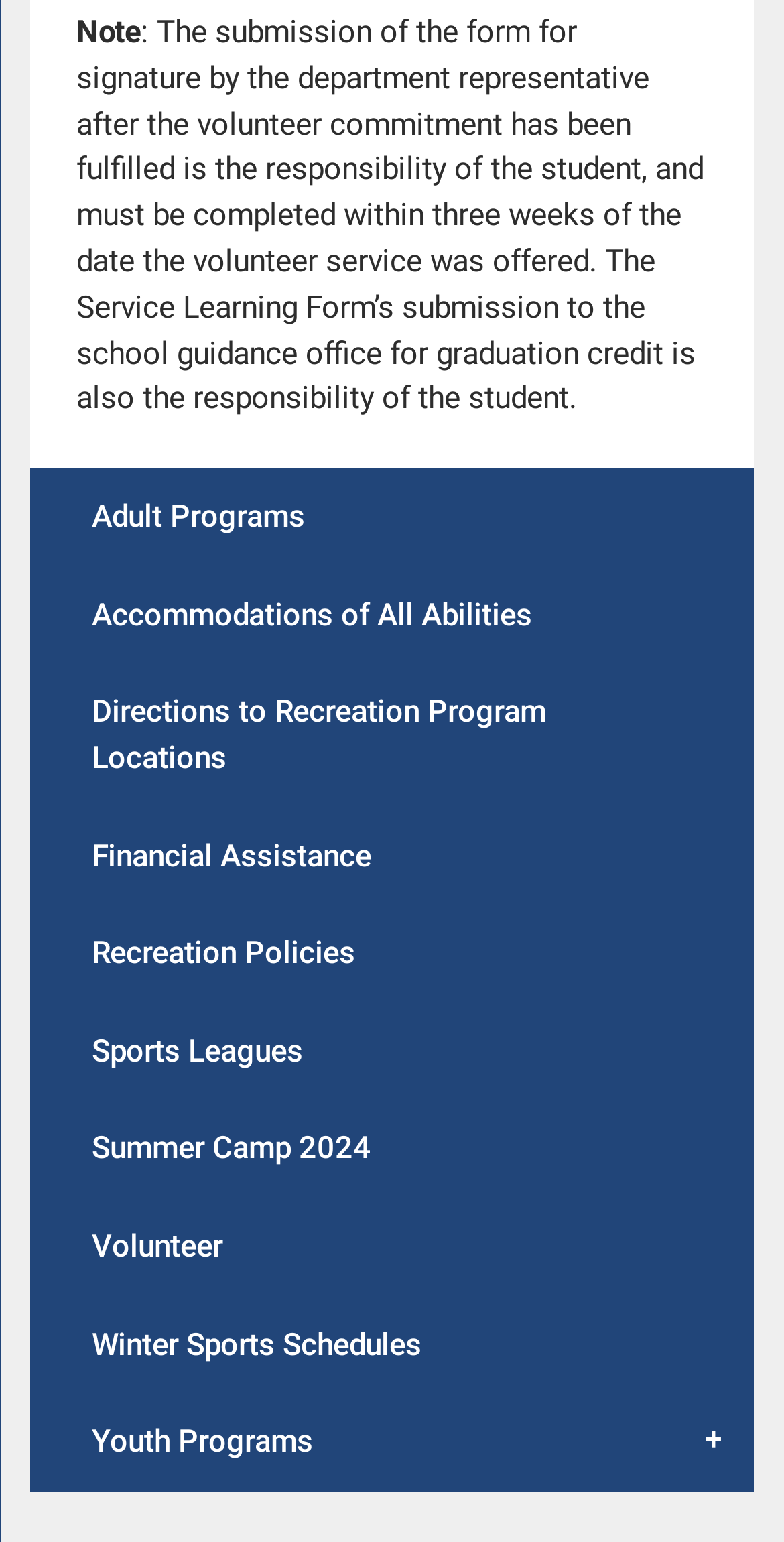Kindly determine the bounding box coordinates for the clickable area to achieve the given instruction: "Learn about Summer Camp 2024".

[0.039, 0.714, 0.961, 0.777]